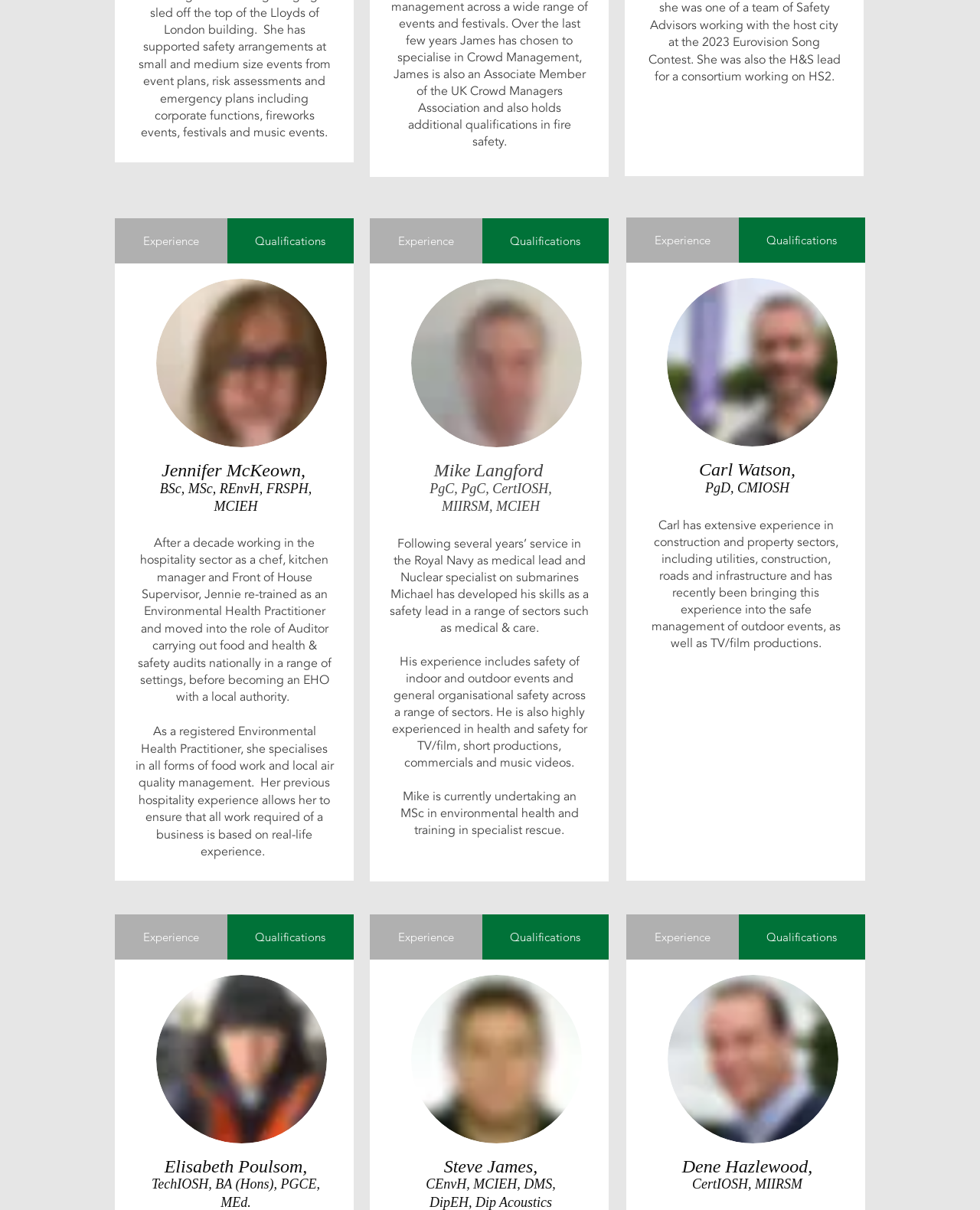Provide the bounding box coordinates of the HTML element this sentence describes: "Experience".

[0.639, 0.756, 0.754, 0.793]